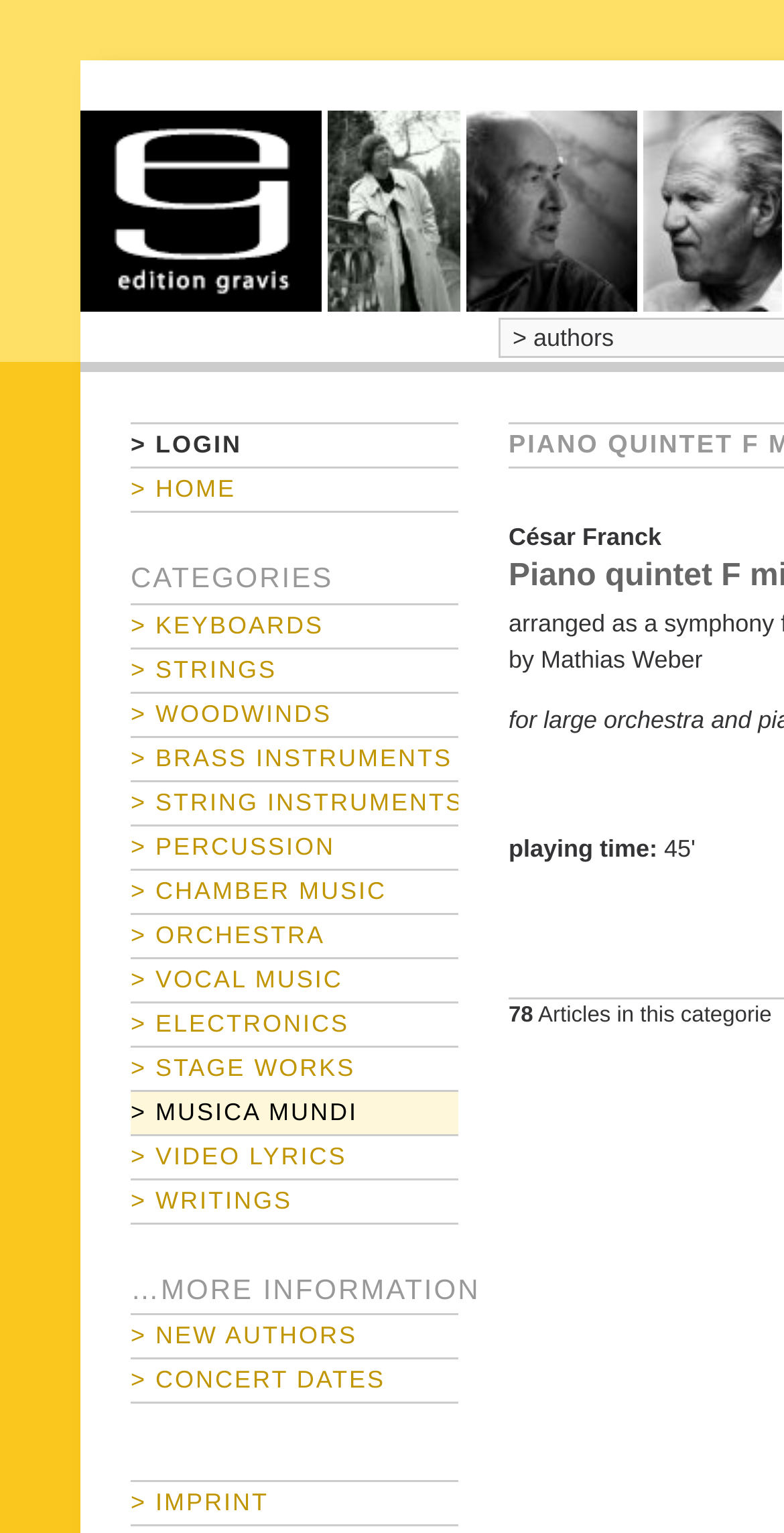Give an in-depth explanation of the webpage layout and content.

The webpage appears to be a product page for a piano quintet in F minor, specifically edition Gravis eg2053LM. At the top left, there is a navigation menu with links to "home" and three images, possibly logos or icons. Below this, there are two more links, "LOGIN" and "HOME", positioned side by side.

On the left side of the page, there is a categorized menu with a heading "CATEGORIES" followed by 14 links to different categories, including "KEYBOARDS", "STRINGS", "WOODWINDS", and others. These links are stacked vertically, with each link positioned below the previous one.

On the right side of the page, there is a section with information about the product. A heading "…MORE INFORMATION" is followed by three links to "NEW AUTHORS", "CONCERT DATES", and "IMPRINT". Below this, there are three lines of text: "César Franck", "playing time: 78", and "Articles in this category". The text "César Franck" is positioned above the "playing time" information, which is followed by the number "78". The text "Articles in this category" is positioned below the "playing time" information.